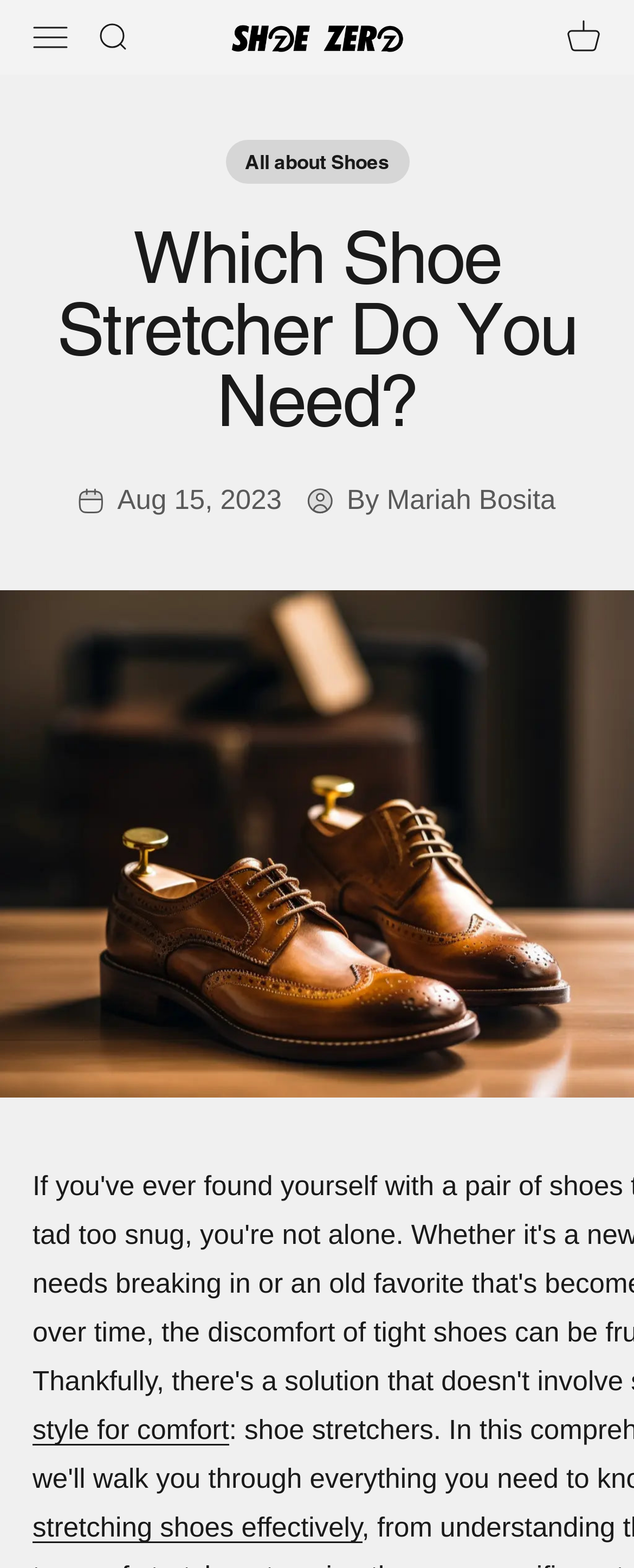Give a concise answer using only one word or phrase for this question:
What is the purpose of the button in the top left corner?

Open navigation menu